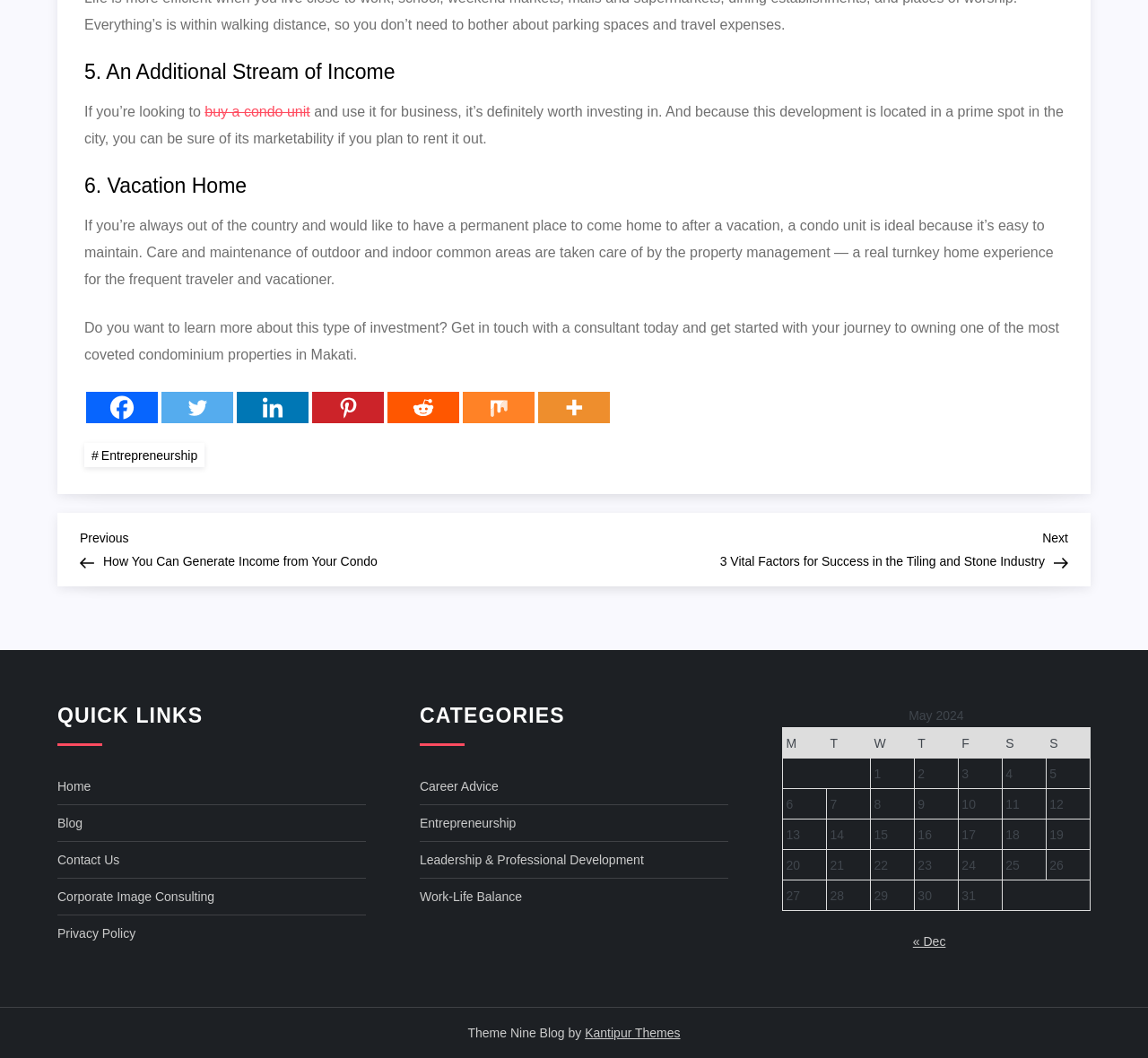Determine the bounding box coordinates of the element's region needed to click to follow the instruction: "Click on 'Previous Post How You Can Generate Income from Your Condo'". Provide these coordinates as four float numbers between 0 and 1, formatted as [left, top, right, bottom].

[0.07, 0.498, 0.5, 0.538]